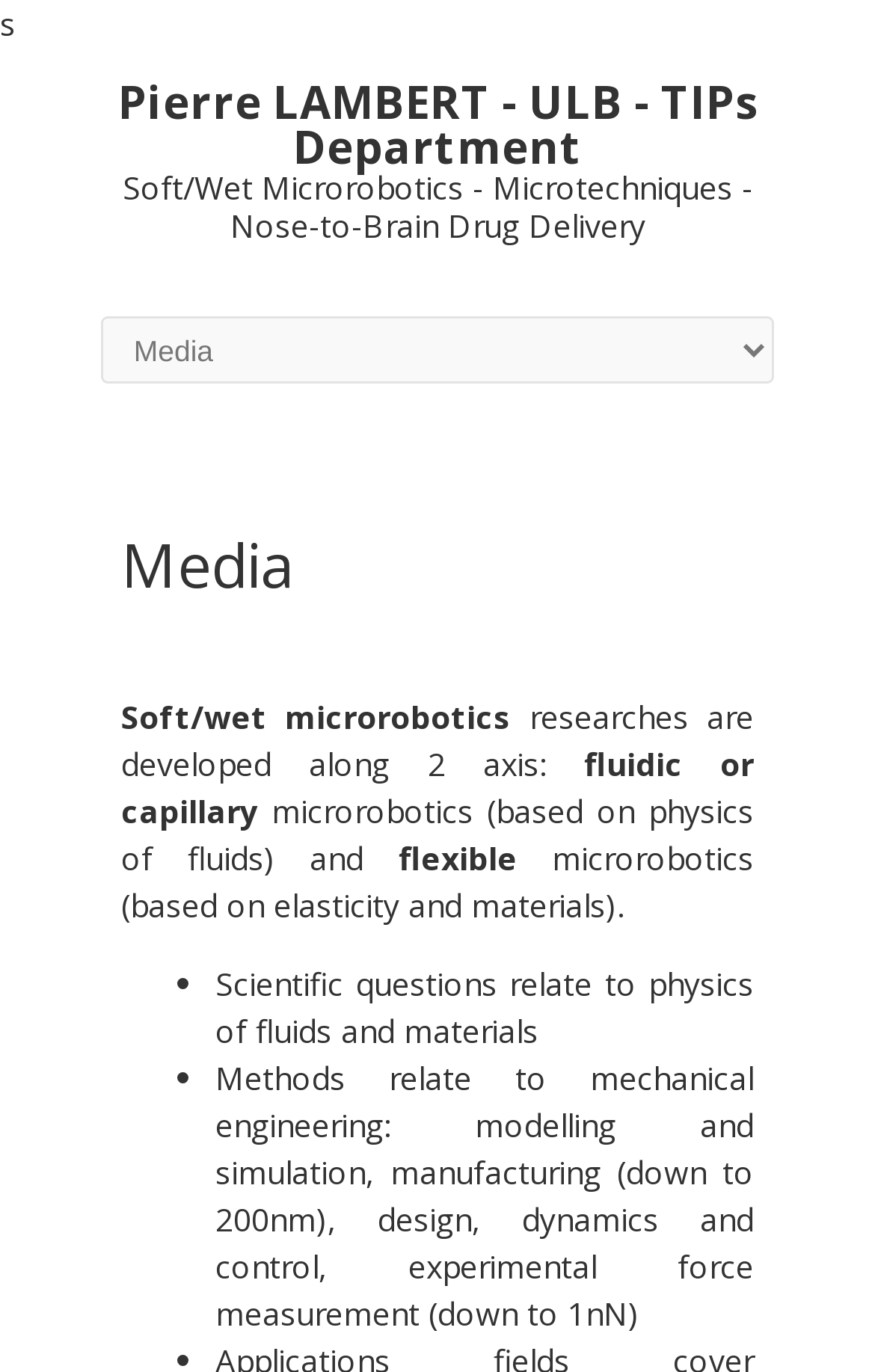What is the bounding box coordinate of the heading 'Media'?
From the screenshot, supply a one-word or short-phrase answer.

[0.138, 0.385, 0.862, 0.471]